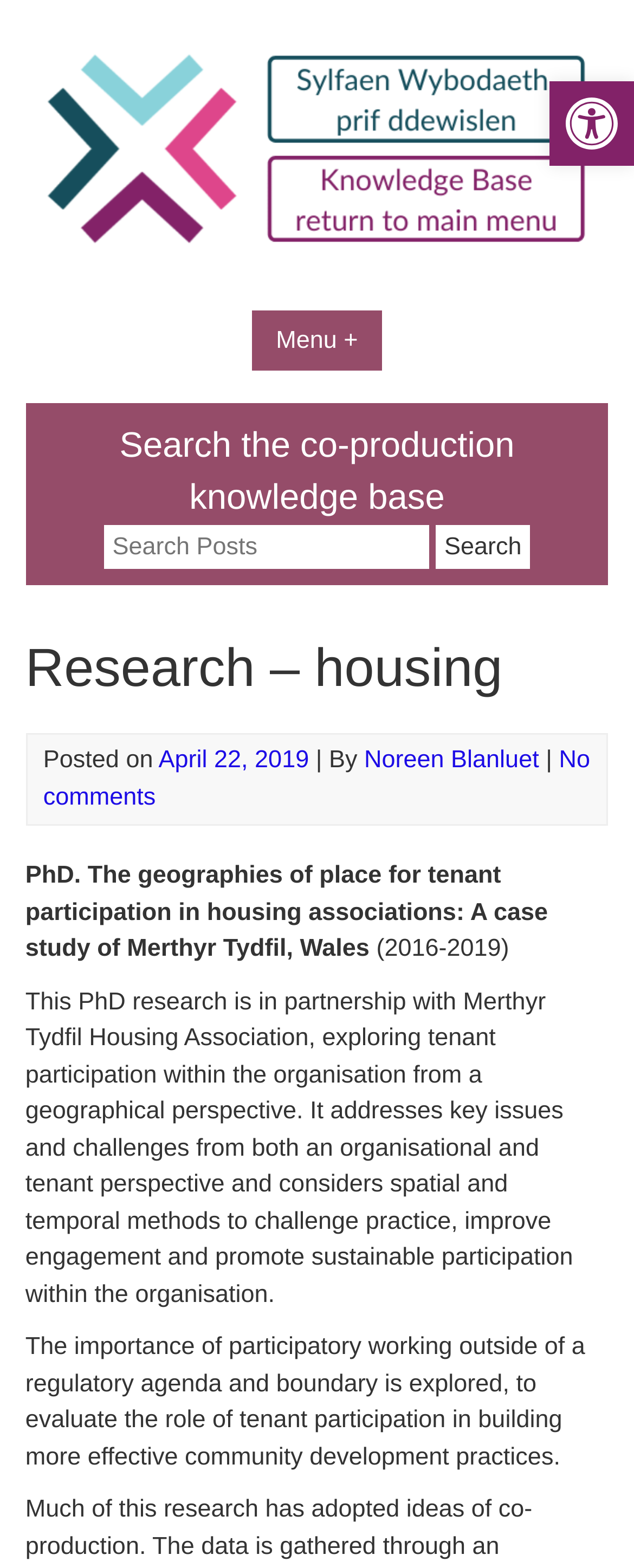Utilize the information from the image to answer the question in detail:
What is the research topic?

The research topic is about tenant participation in housing associations, which is evident from the text 'The geographies of place for tenant participation in housing associations: A case study of Merthyr Tydfil, Wales'.